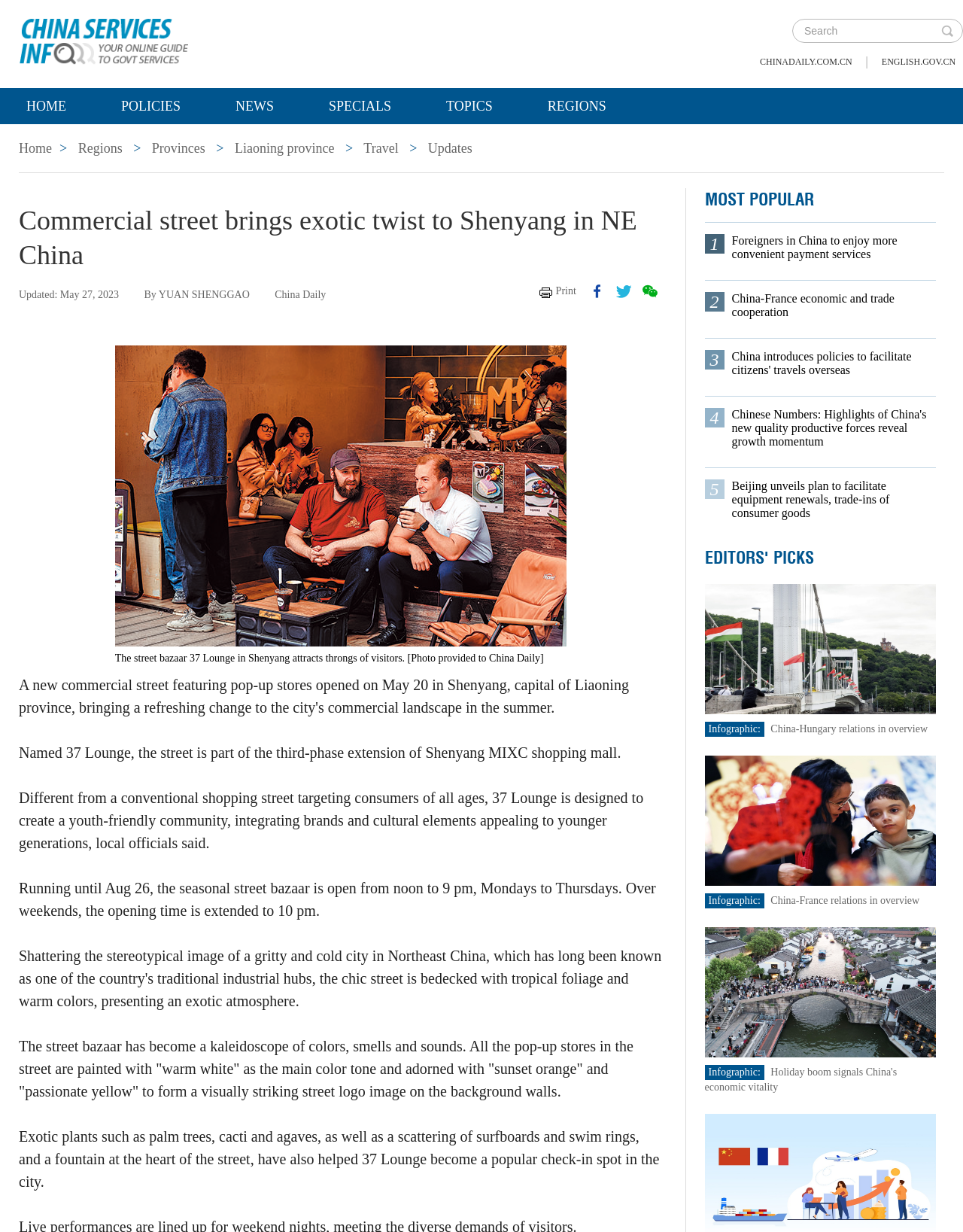Determine the bounding box coordinates for the area that should be clicked to carry out the following instruction: "Share on facebook".

[0.612, 0.23, 0.628, 0.243]